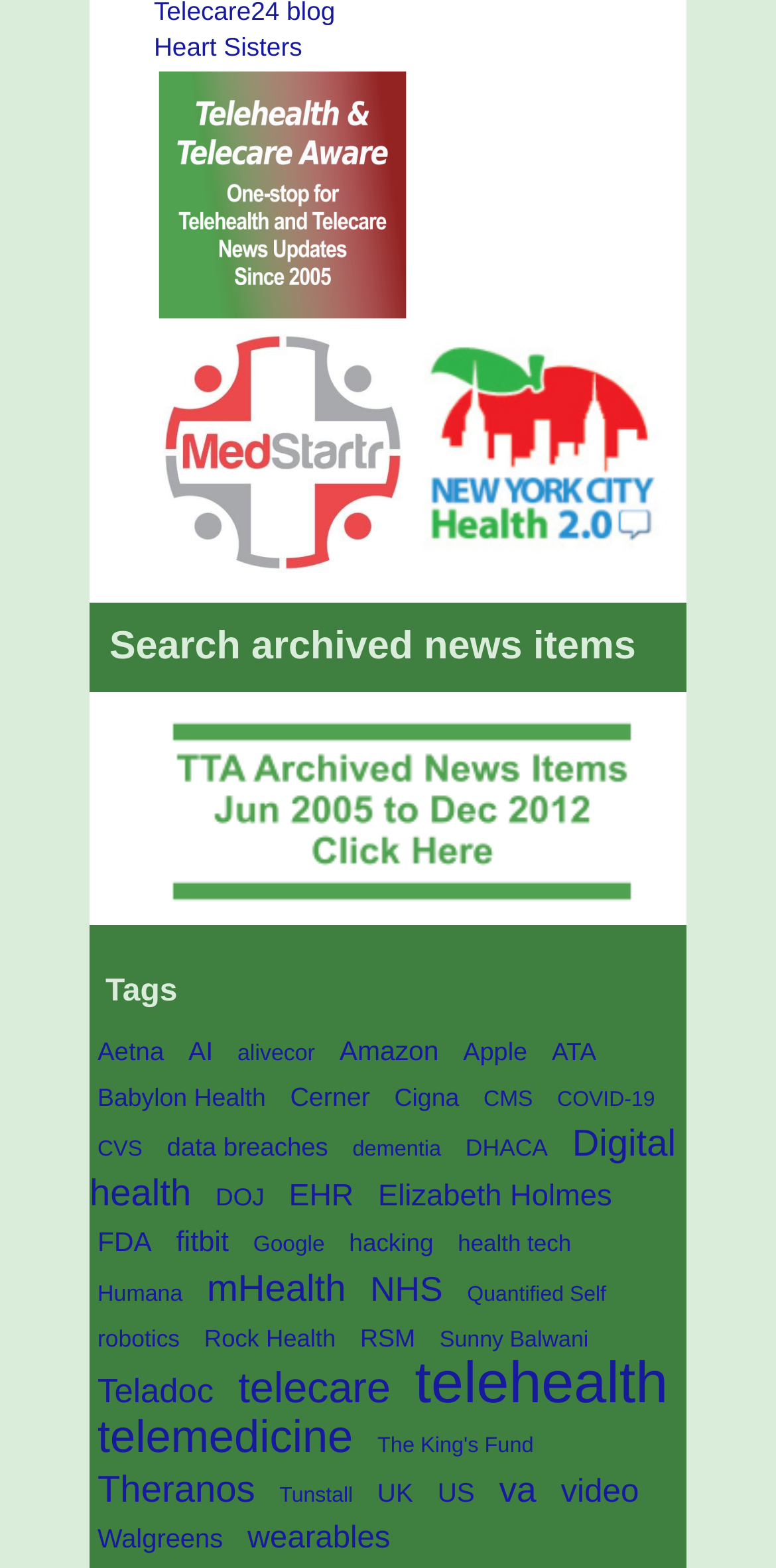Identify the bounding box for the UI element described as: "Quantified Self". Ensure the coordinates are four float numbers between 0 and 1, formatted as [left, top, right, bottom].

[0.592, 0.777, 0.791, 0.803]